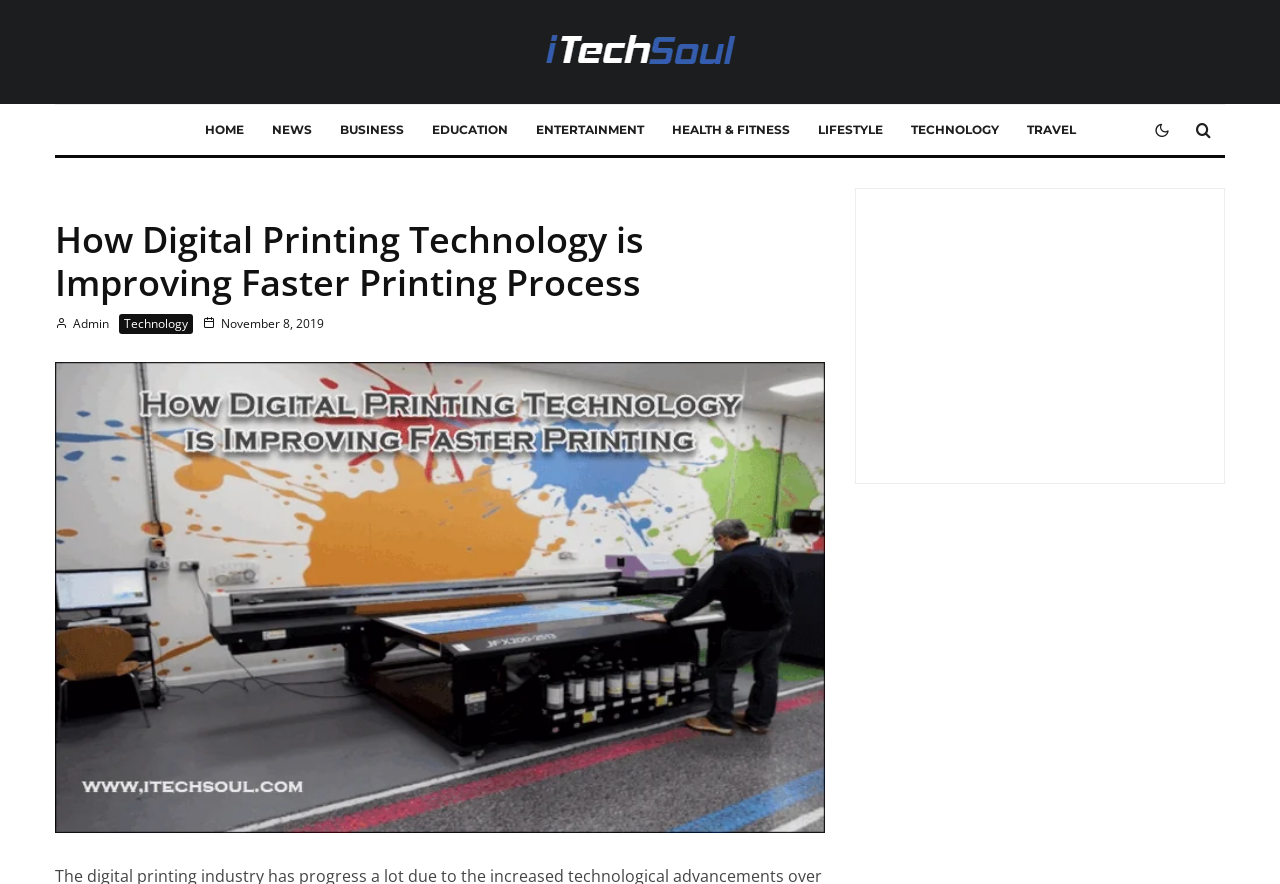Using the information in the image, give a comprehensive answer to the question: 
What is the topic of the image?

I determined the topic of the image by looking at the image description 'Digital Printing Technology' located below the main heading.